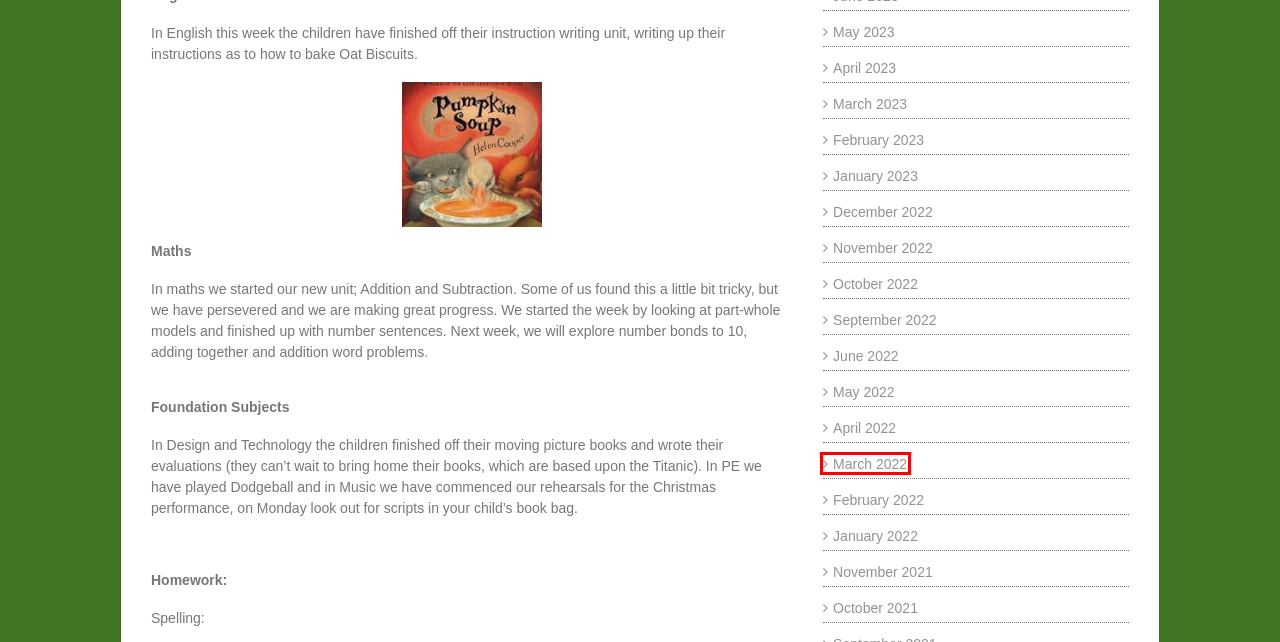With the provided screenshot showing a webpage and a red bounding box, determine which webpage description best fits the new page that appears after clicking the element inside the red box. Here are the options:
A. November 2021 – Class 1 Blog
B. January 2022 – Class 1 Blog
C. December 2022 – Class 1 Blog
D. March 2022 – Class 1 Blog
E. October 2022 – Class 1 Blog
F. May 2022 – Class 1 Blog
G. January 2023 – Class 1 Blog
H. February 2023 – Class 1 Blog

D